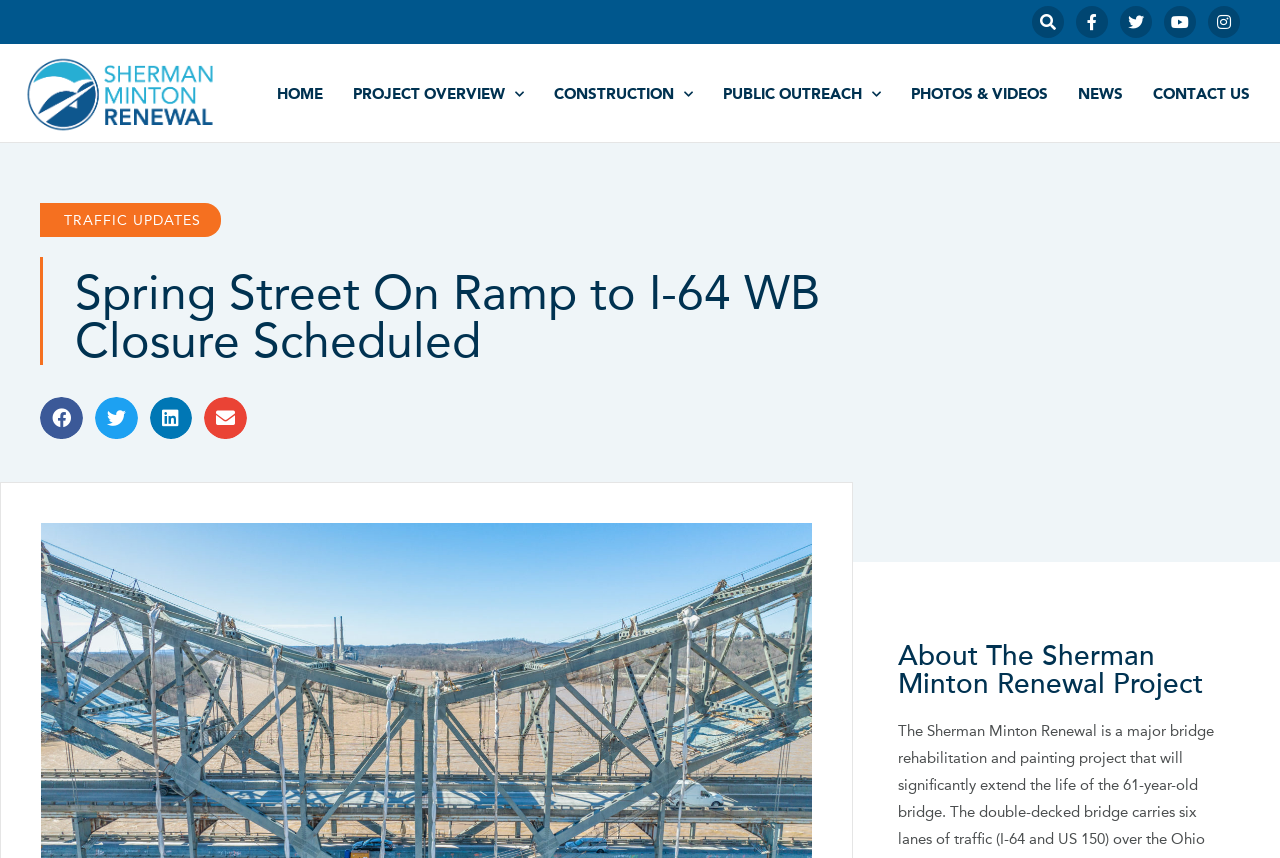Determine the bounding box coordinates for the UI element described. Format the coordinates as (top-left x, top-left y, bottom-right x, bottom-right y) and ensure all values are between 0 and 1. Element description: aria-label="Share on twitter"

[0.074, 0.462, 0.107, 0.512]